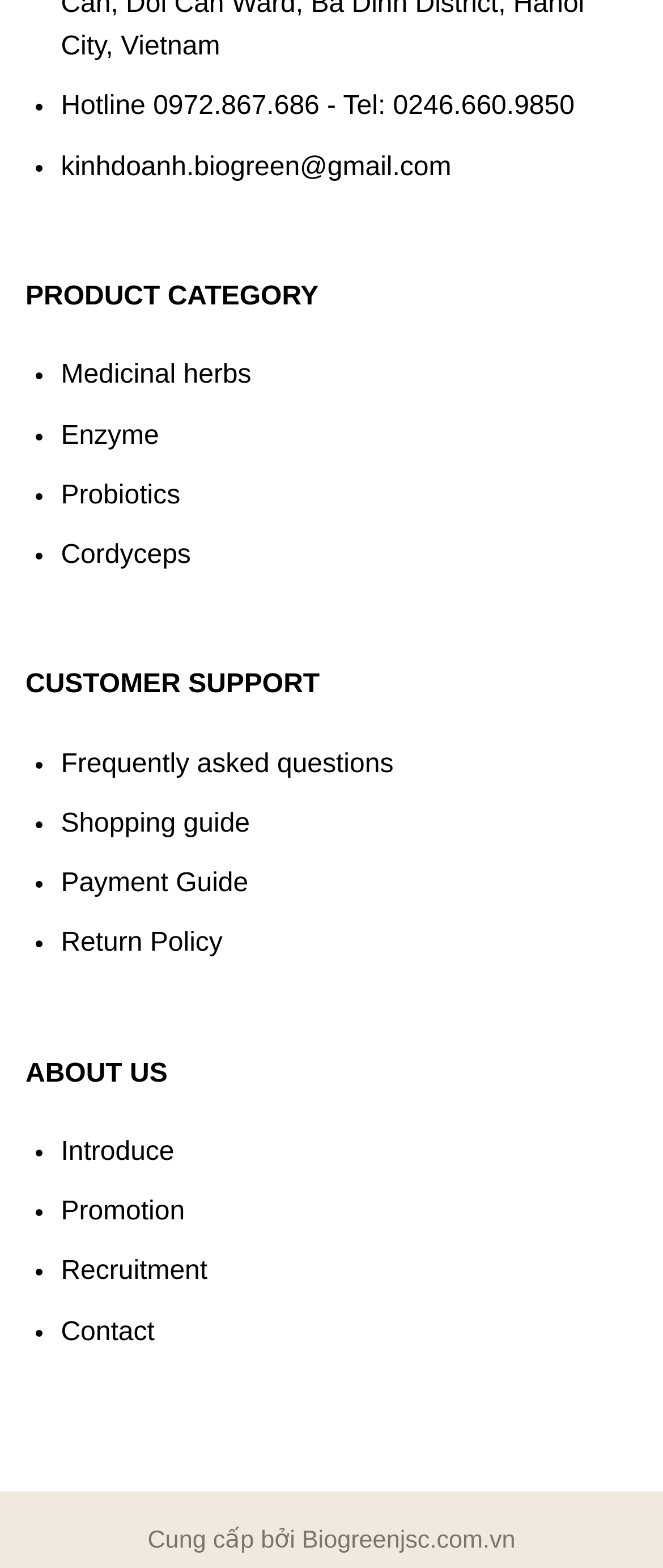Locate the bounding box of the UI element based on this description: "Return Policy". Provide four float numbers between 0 and 1 as [left, top, right, bottom].

[0.092, 0.593, 0.336, 0.611]